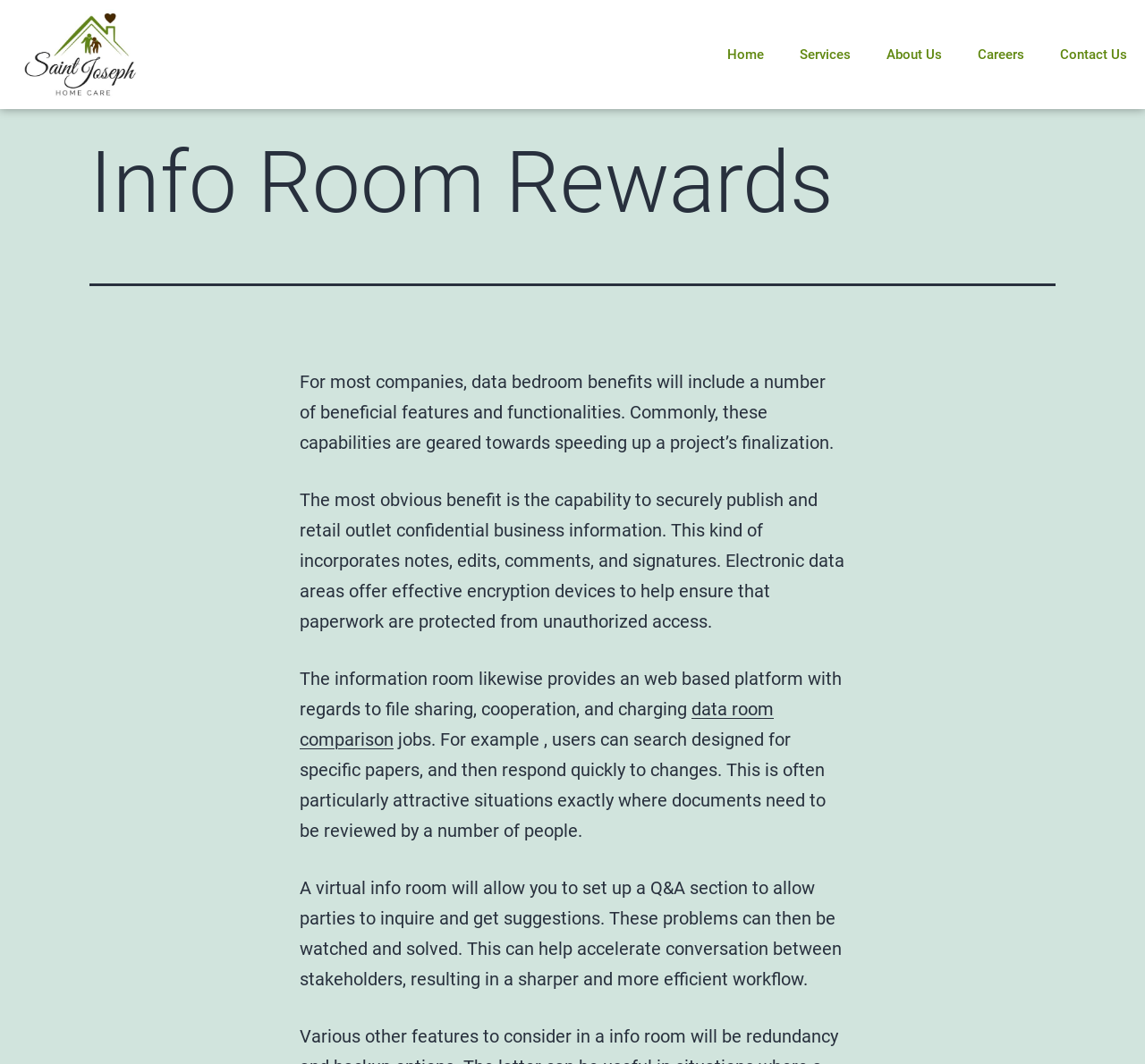What can users do with documents in a data room?
Could you answer the question in a detailed manner, providing as much information as possible?

According to the static text element on the webpage, users can search for specific documents and respond quickly to changes in a data room, which is particularly attractive in situations where documents need to be reviewed by multiple people.